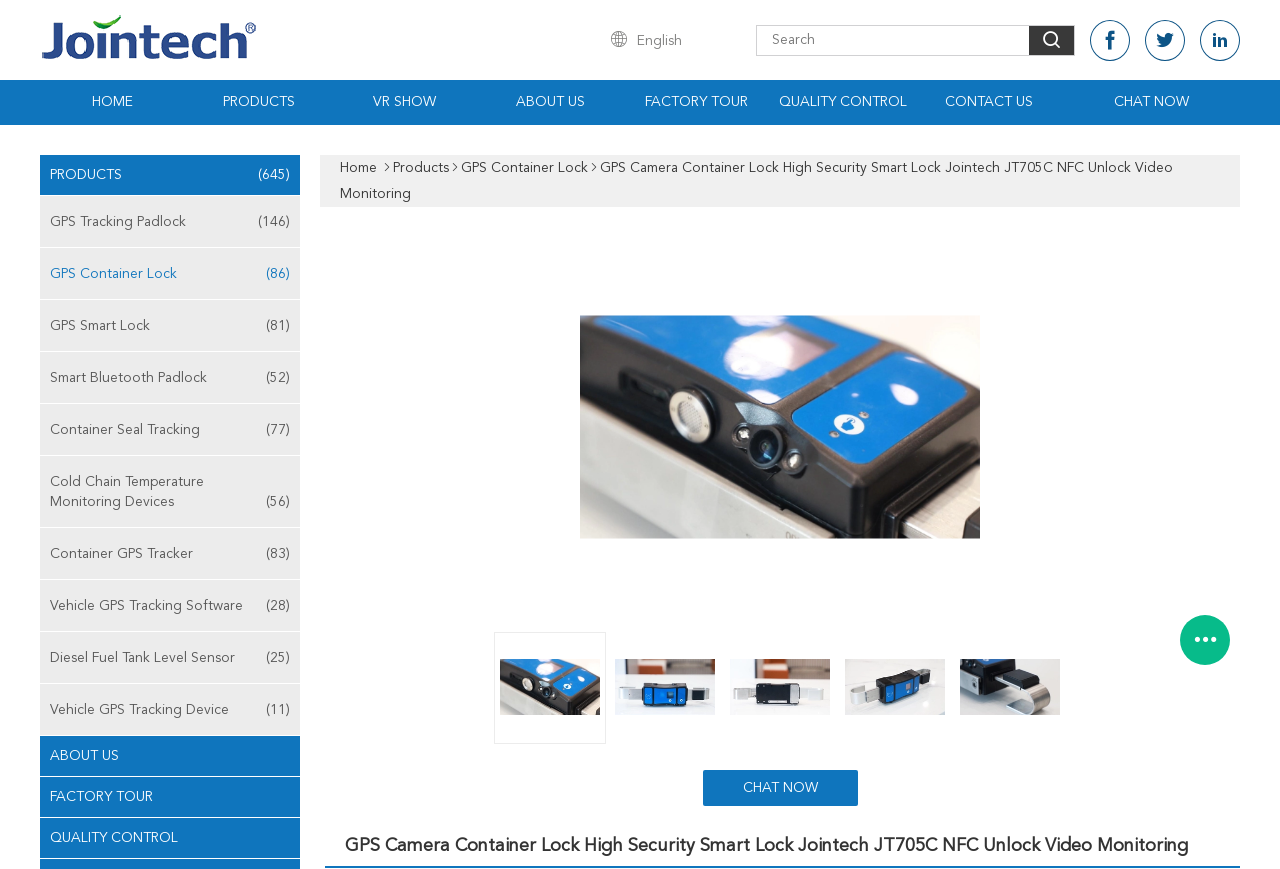Find the bounding box coordinates for the area you need to click to carry out the instruction: "Contact us". The coordinates should be four float numbers between 0 and 1, indicated as [left, top, right, bottom].

[0.716, 0.092, 0.829, 0.144]